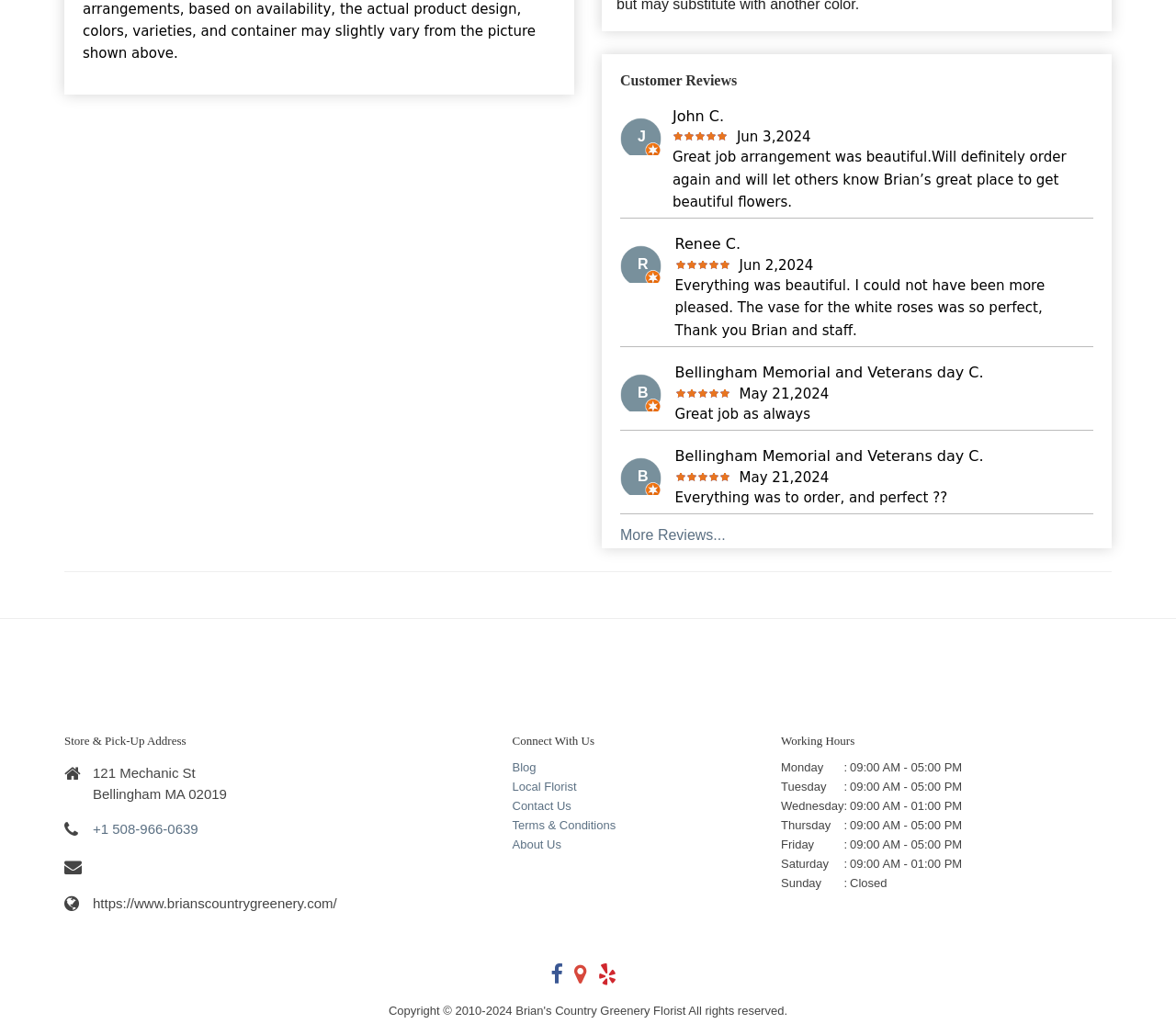Look at the image and write a detailed answer to the question: 
How many reviews are shown on the page?

There are four reviews shown on the page, each with a name, date, and review text. They are listed in a table format with a 'More Reviews...' link at the bottom.